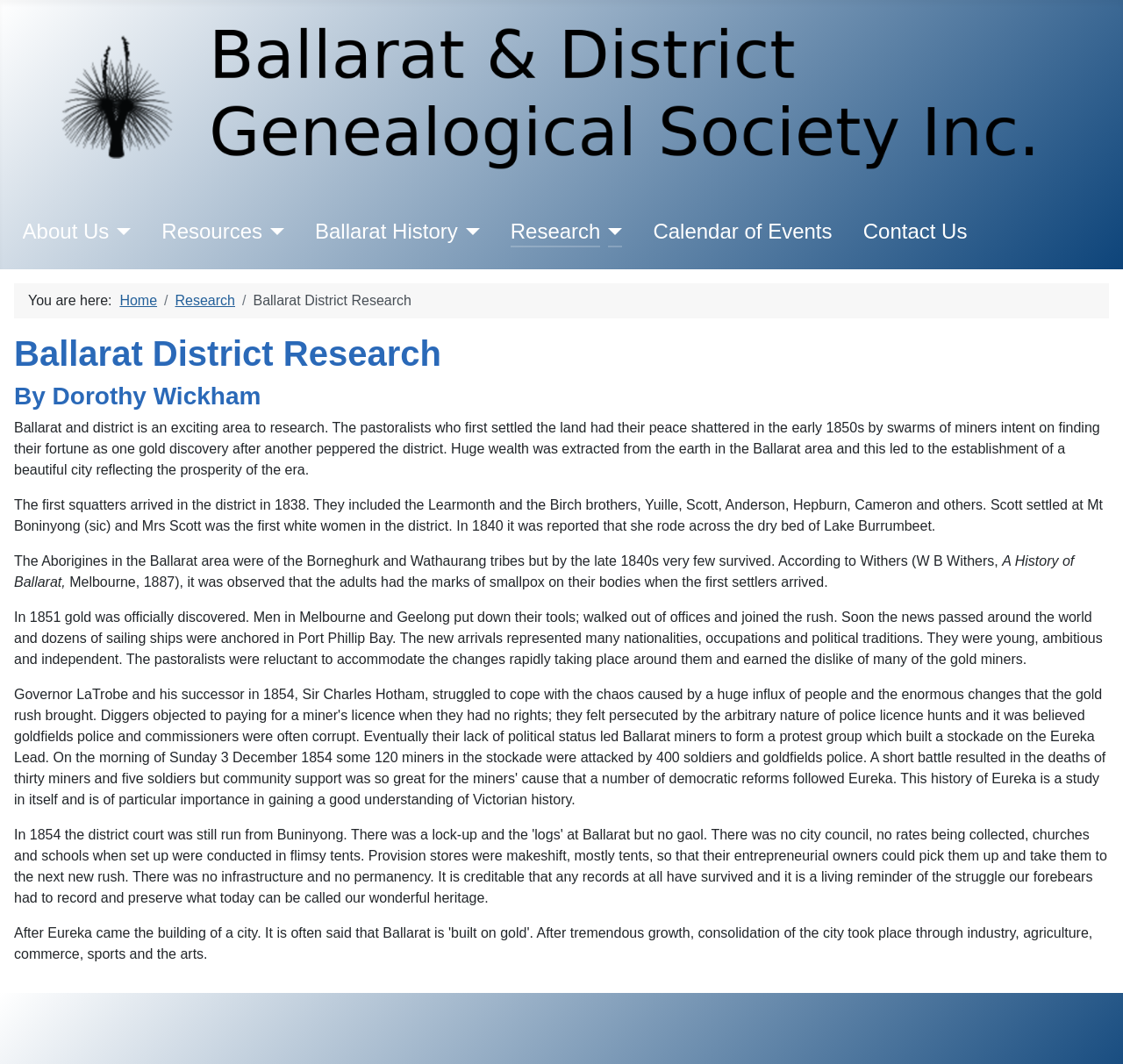What event led to the establishment of a beautiful city in Ballarat?
Please provide a full and detailed response to the question.

I inferred the answer by reading the paragraph that describes how huge wealth was extracted from the earth in the Ballarat area, leading to the establishment of a beautiful city reflecting the prosperity of the era.